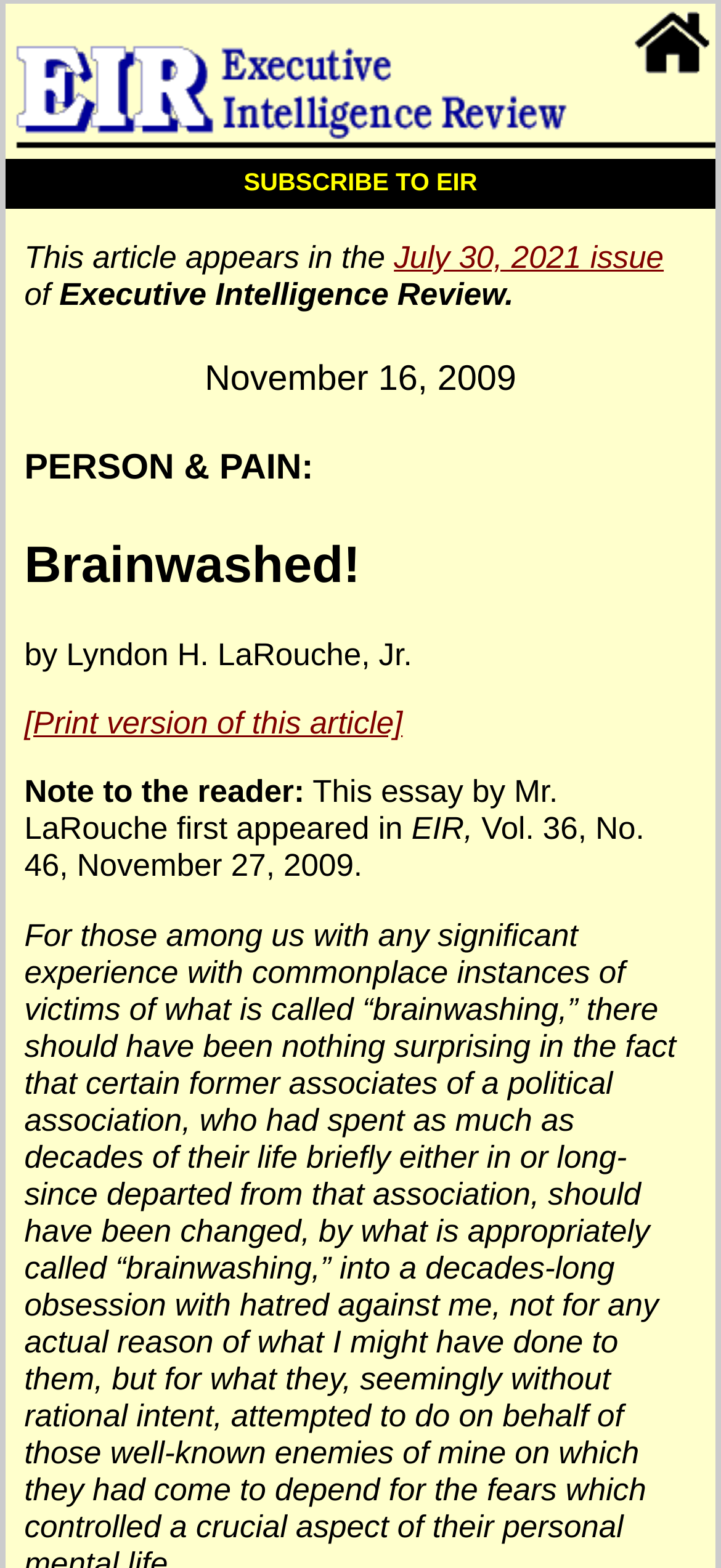Is there a print version of this article available?
Give a one-word or short phrase answer based on the image.

Yes